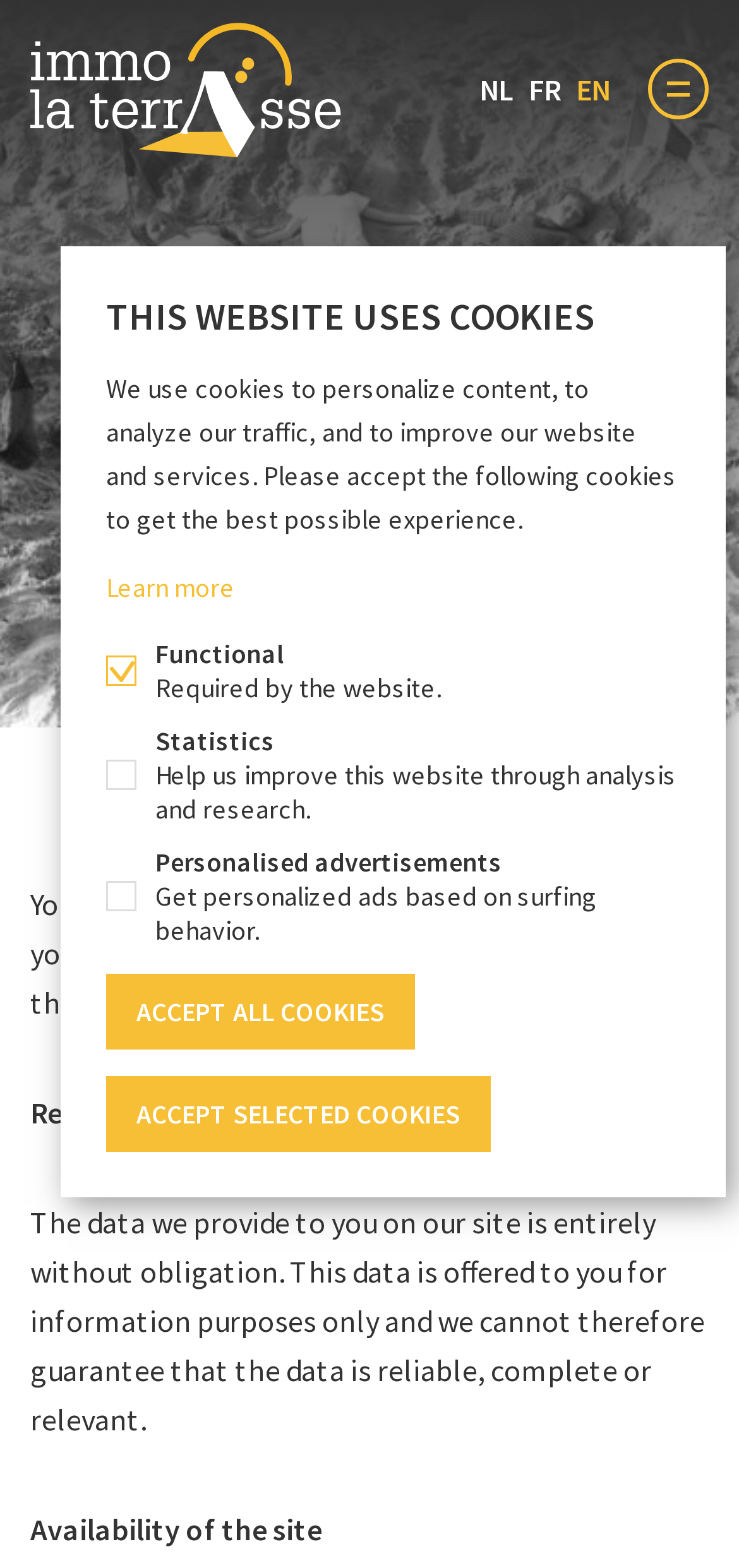What type of data is provided on the website?
Using the visual information, reply with a single word or short phrase.

Informational